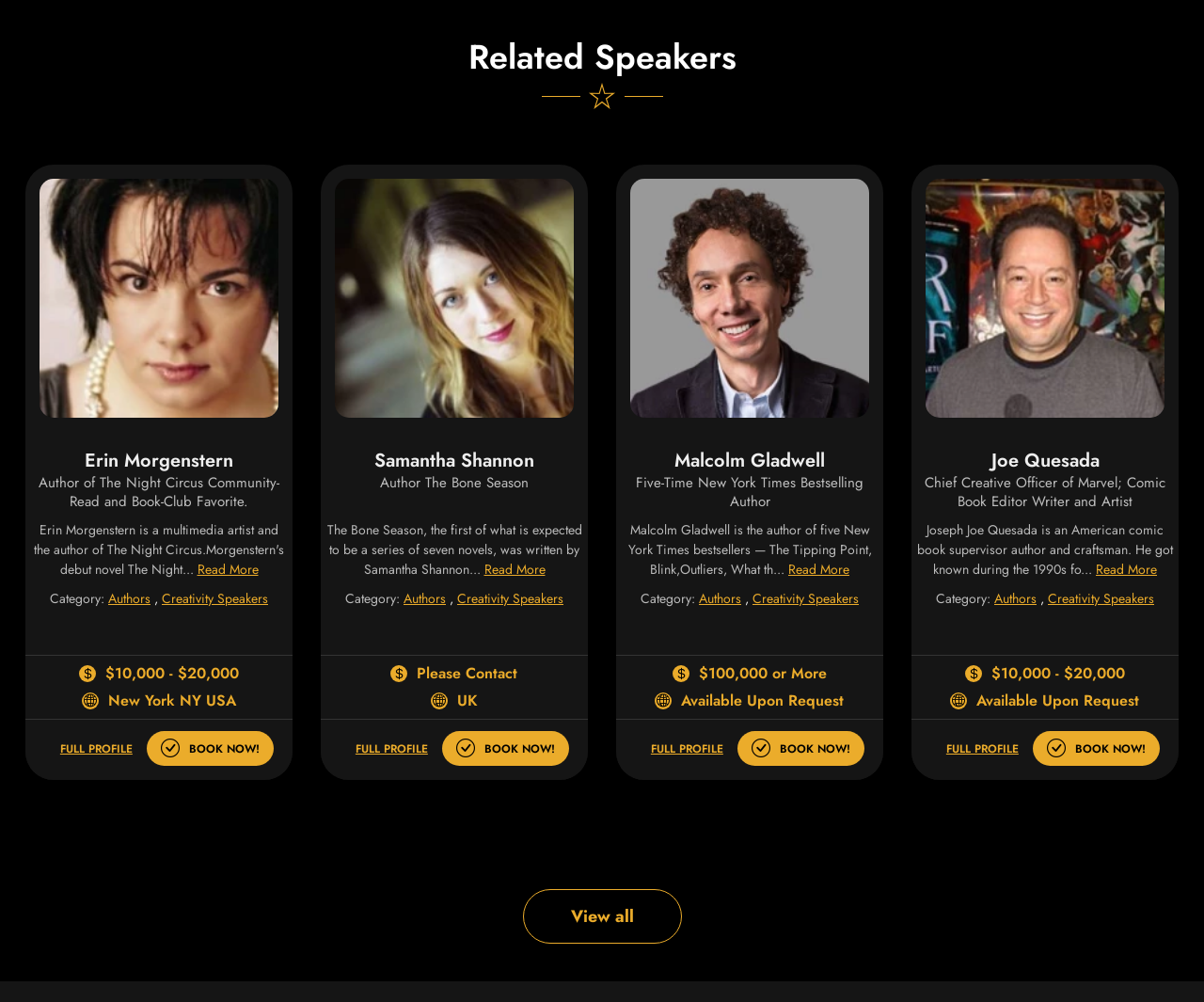Answer the question with a brief word or phrase:
What is the action to take to view more profiles?

View all